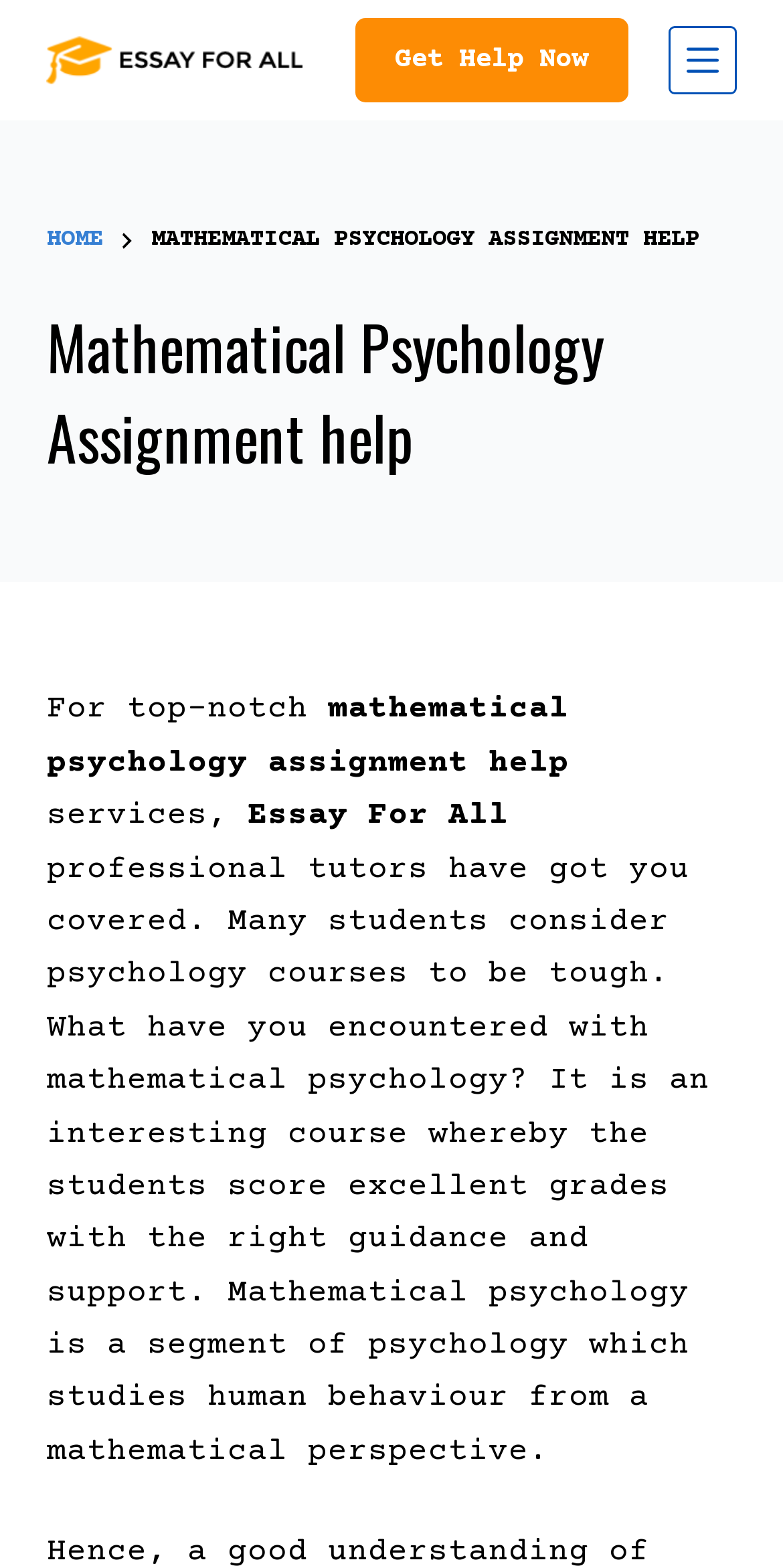What is the focus of the webpage?
Please provide an in-depth and detailed response to the question.

The focus of the webpage is on Mathematical Psychology, as evident from the header text, static text, and the overall content of the webpage, which suggests that the website is providing information and services related to Mathematical Psychology assignments.